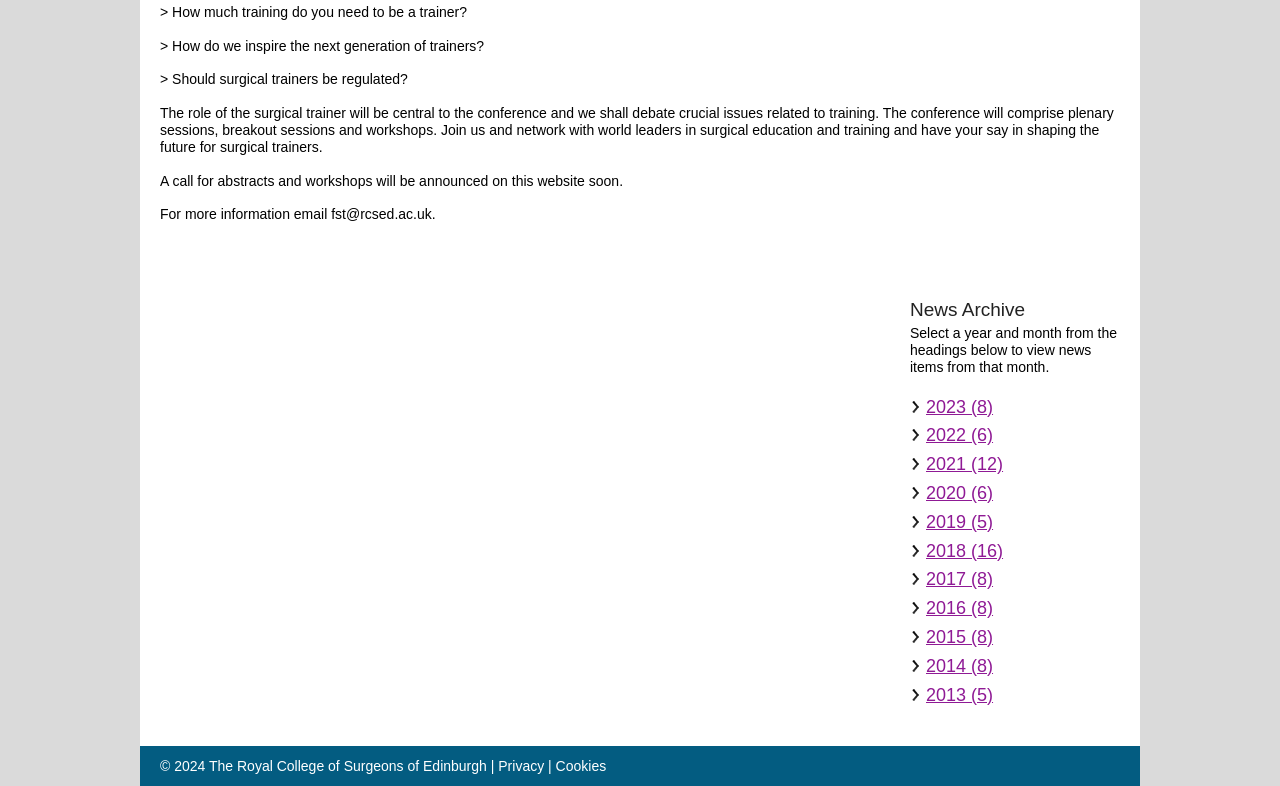Find the bounding box coordinates for the UI element whose description is: "Privacy". The coordinates should be four float numbers between 0 and 1, in the format [left, top, right, bottom].

[0.389, 0.965, 0.425, 0.985]